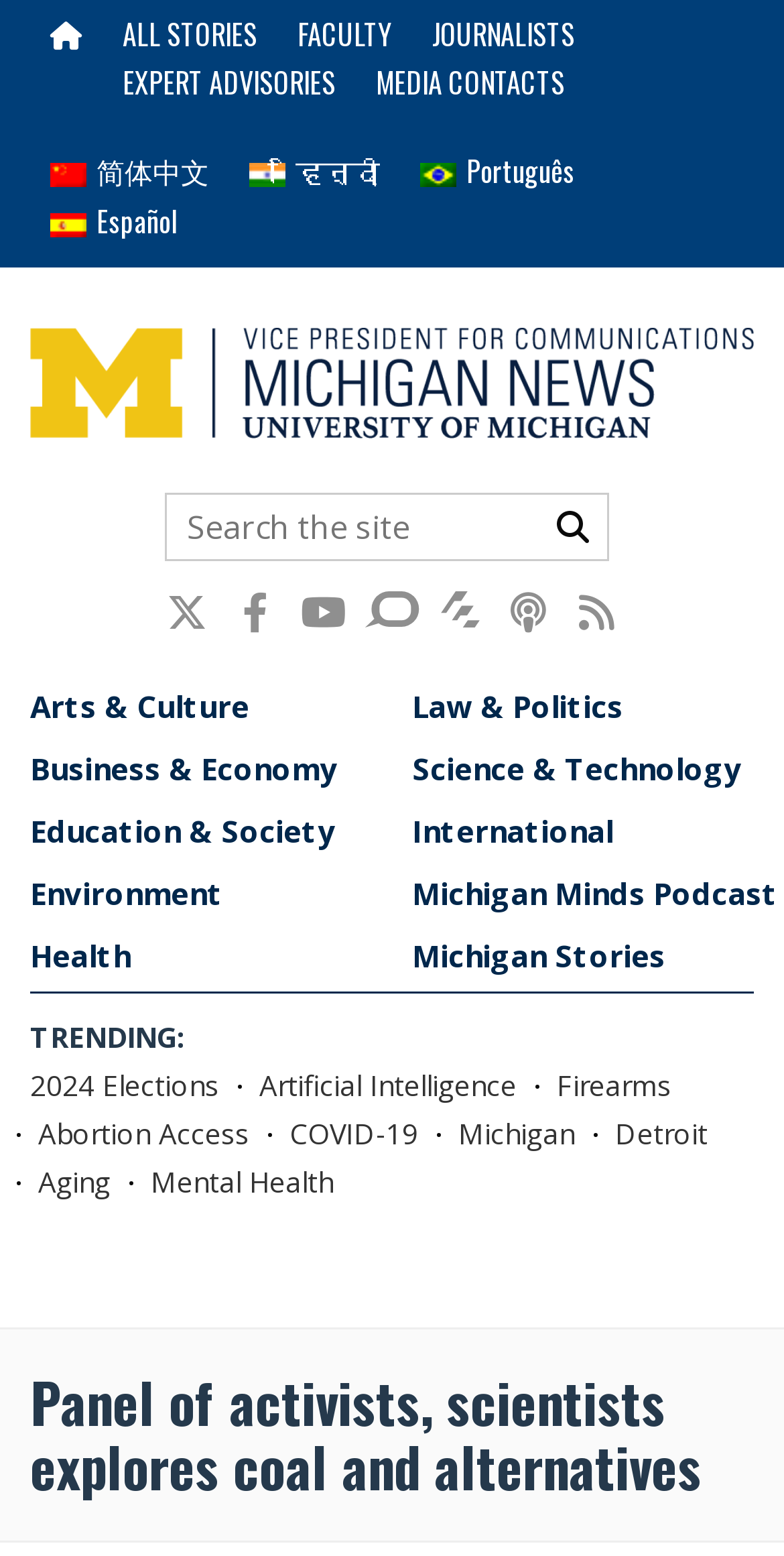What social media platforms are listed on the webpage? Please answer the question using a single word or phrase based on the image.

Twitter, Facebook, YouTube, and others